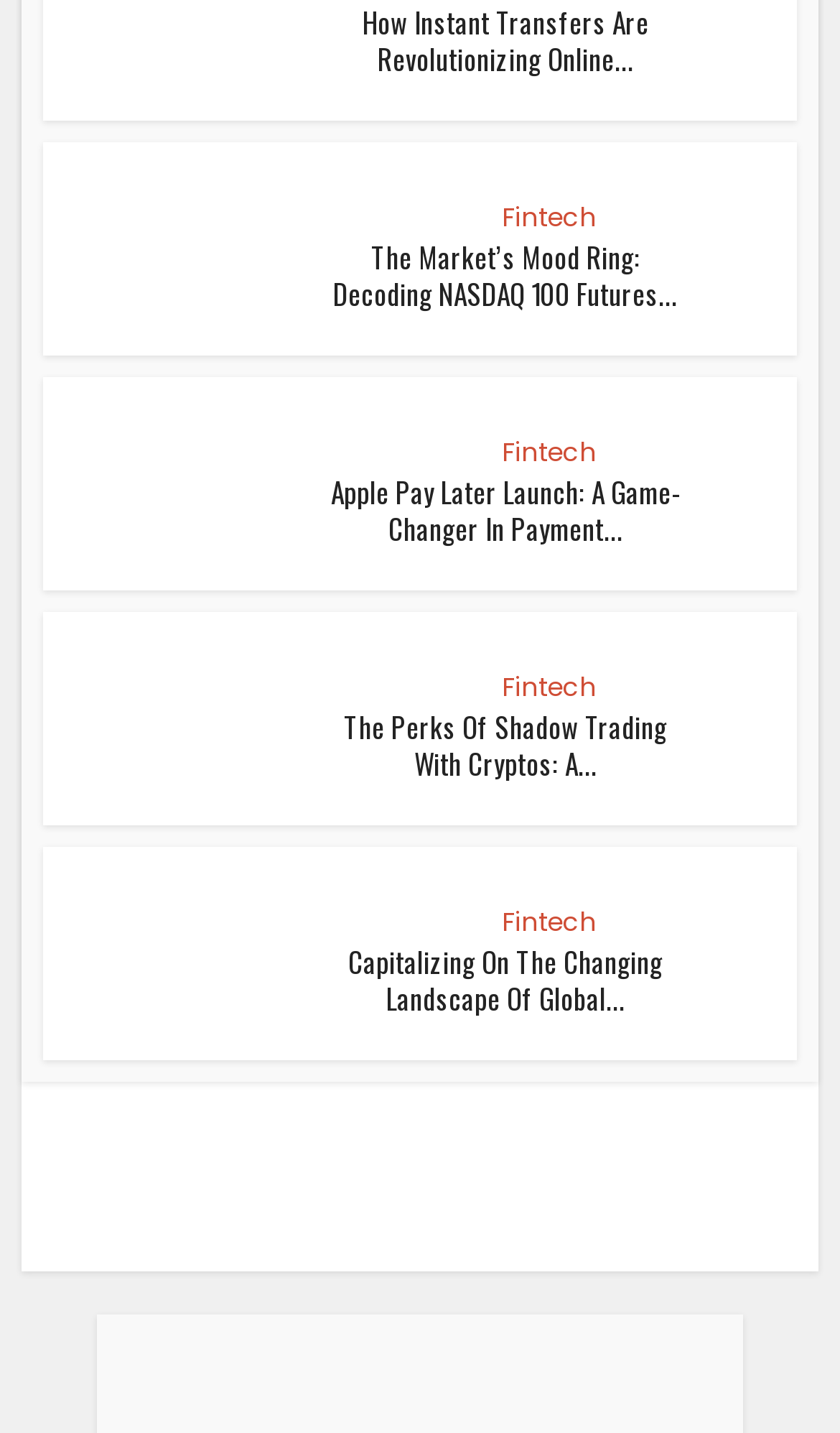Indicate the bounding box coordinates of the element that must be clicked to execute the instruction: "Load more articles". The coordinates should be given as four float numbers between 0 and 1, i.e., [left, top, right, bottom].

[0.025, 0.785, 0.975, 0.85]